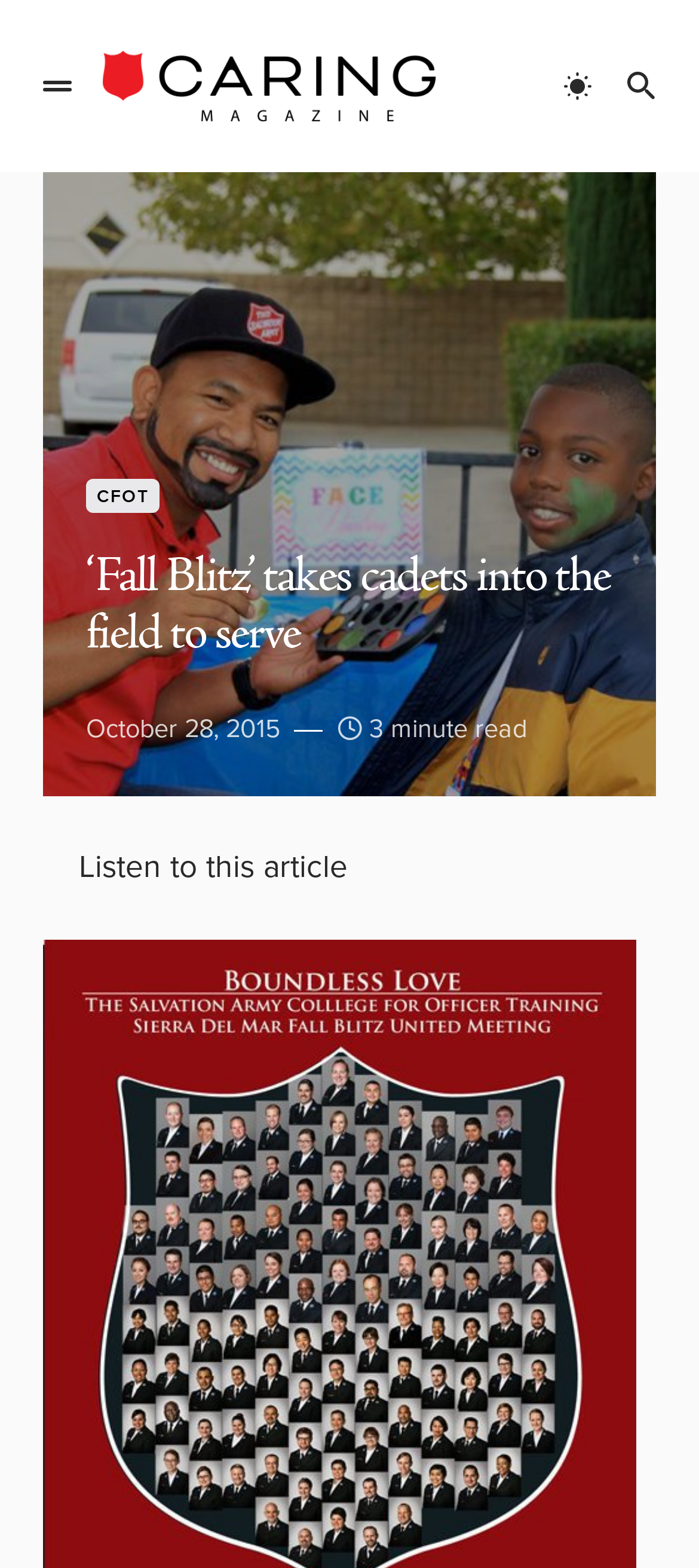Please reply to the following question using a single word or phrase: 
How many buttons are on the top left?

1